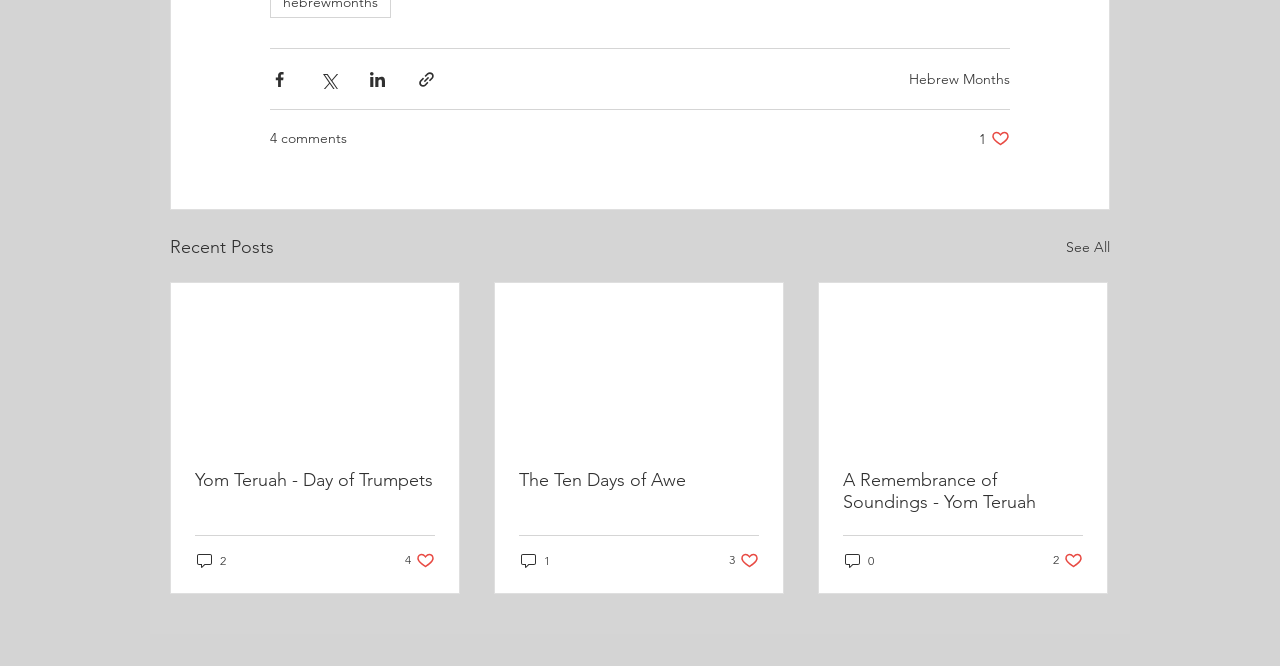Please identify the bounding box coordinates of the area that needs to be clicked to follow this instruction: "Comment on a post".

[0.152, 0.827, 0.178, 0.856]